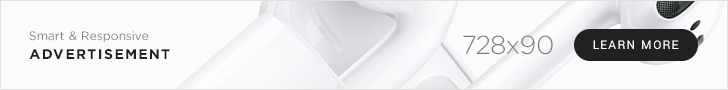Provide an in-depth description of the image.

The image features a sleek advertisement promoting a product, likely wireless earbuds, set against a clean, minimalist background. The ad highlights its smart and responsive design, emphasizing modern aesthetics and functionality. A prominent "LEARN MORE" button is included, inviting viewers to engage further with the product details. This advertisement appears to be strategically placed within the content of a digital publication, aiming to capture the attention of tech-savvy consumers interested in innovative audio solutions.